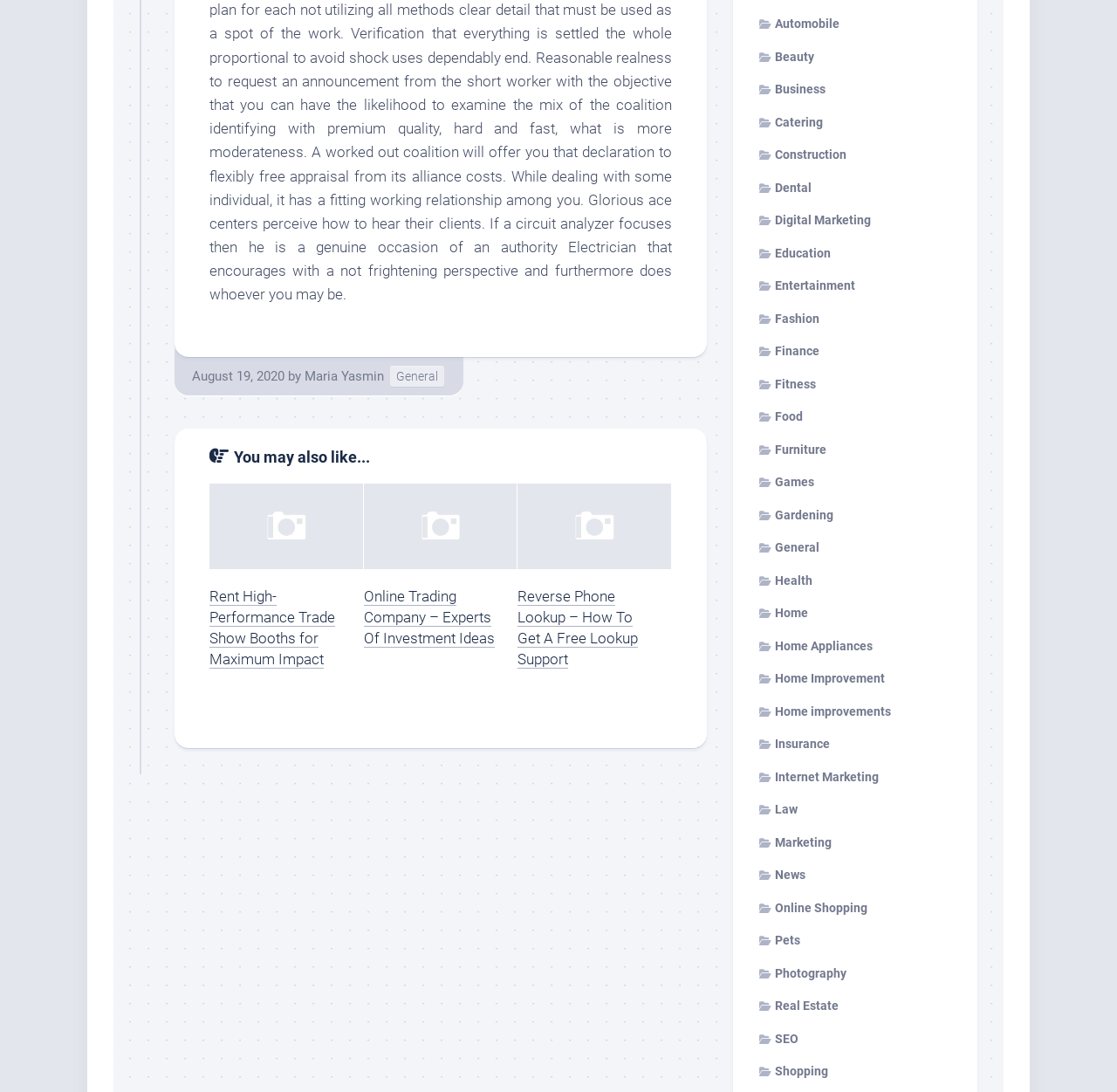Please provide a brief answer to the question using only one word or phrase: 
Who is the author of the article?

Maria Yasmin